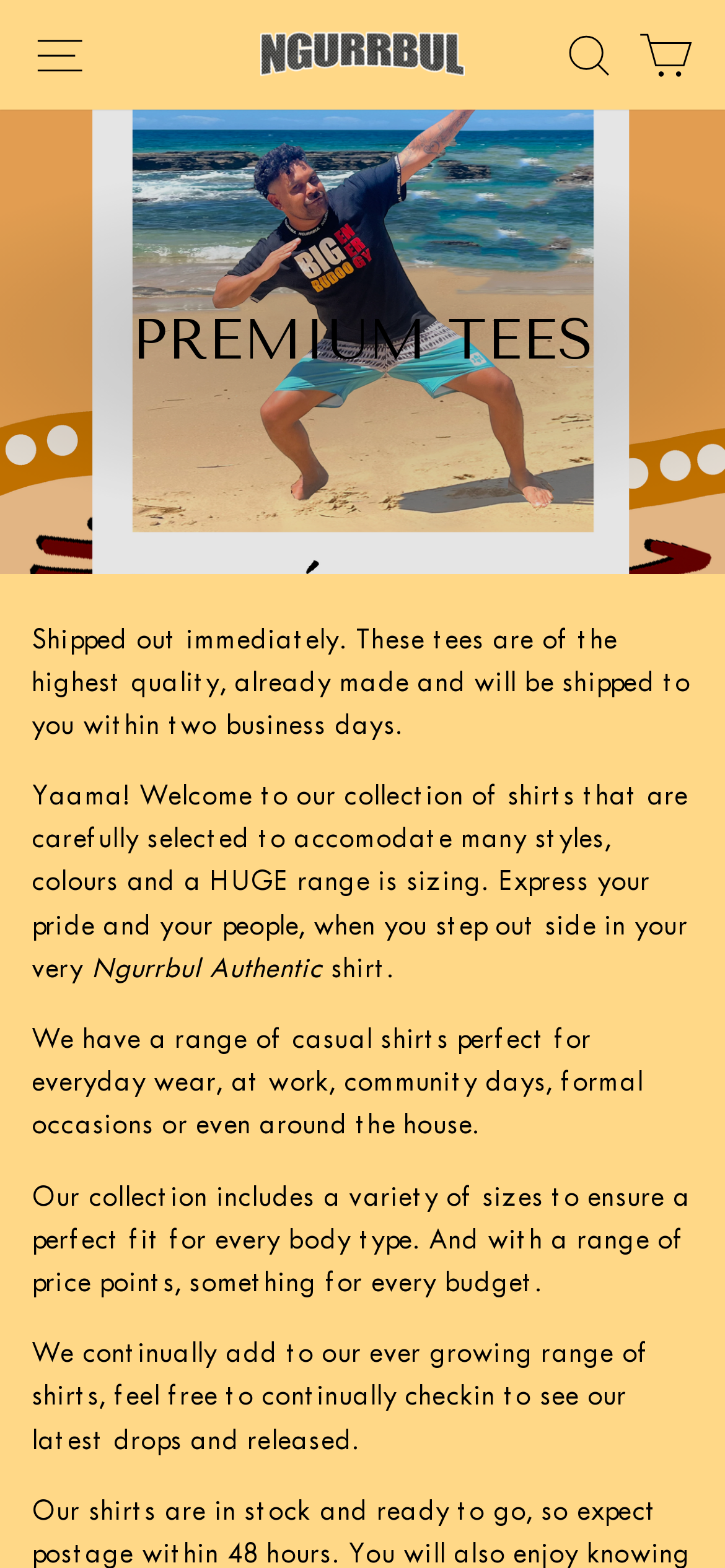Determine the bounding box for the UI element described here: "Cart".

[0.86, 0.008, 0.976, 0.062]